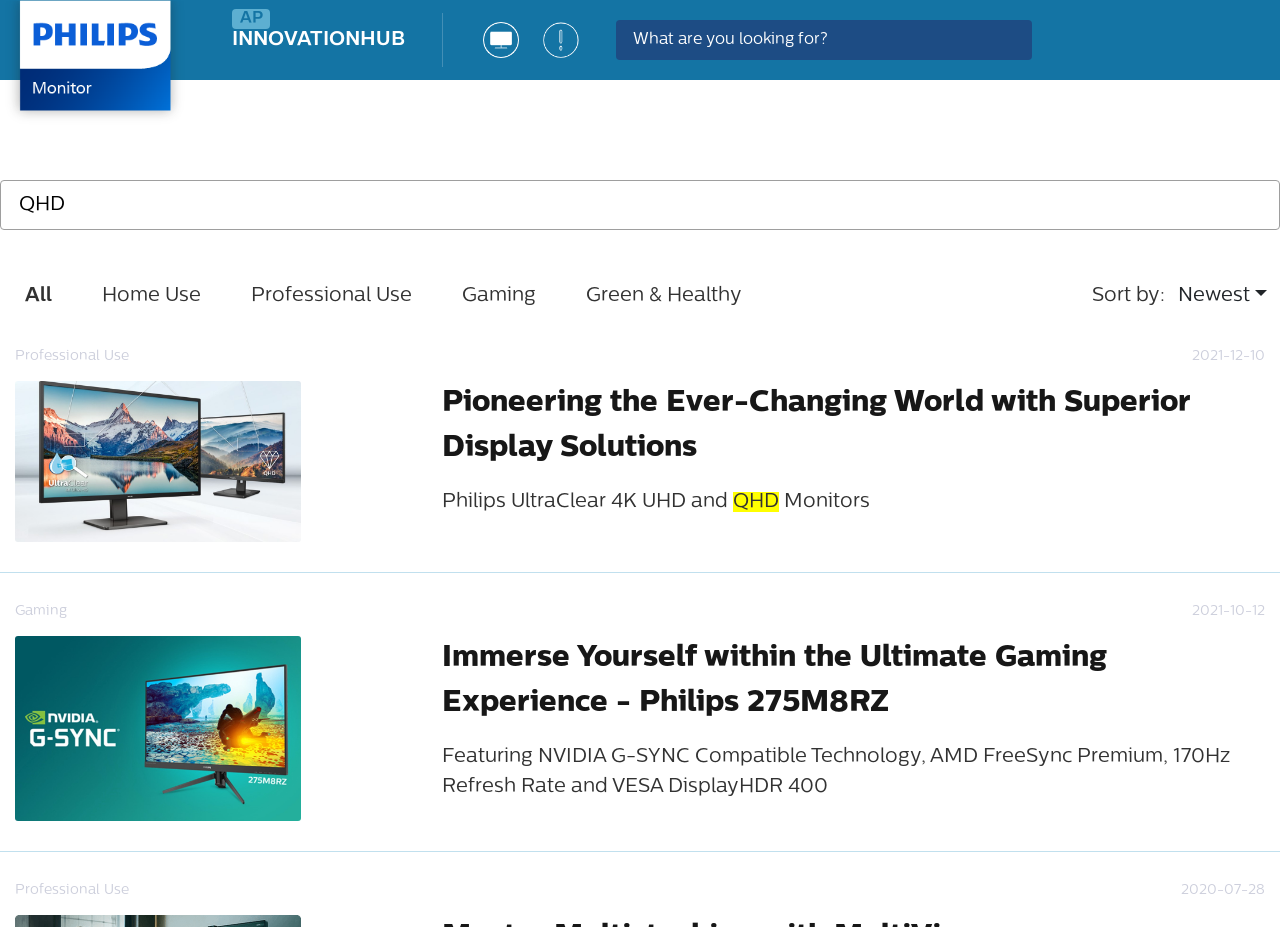What is the main category of monitors?
Answer the question using a single word or phrase, according to the image.

Home Use, Professional Use, Gaming